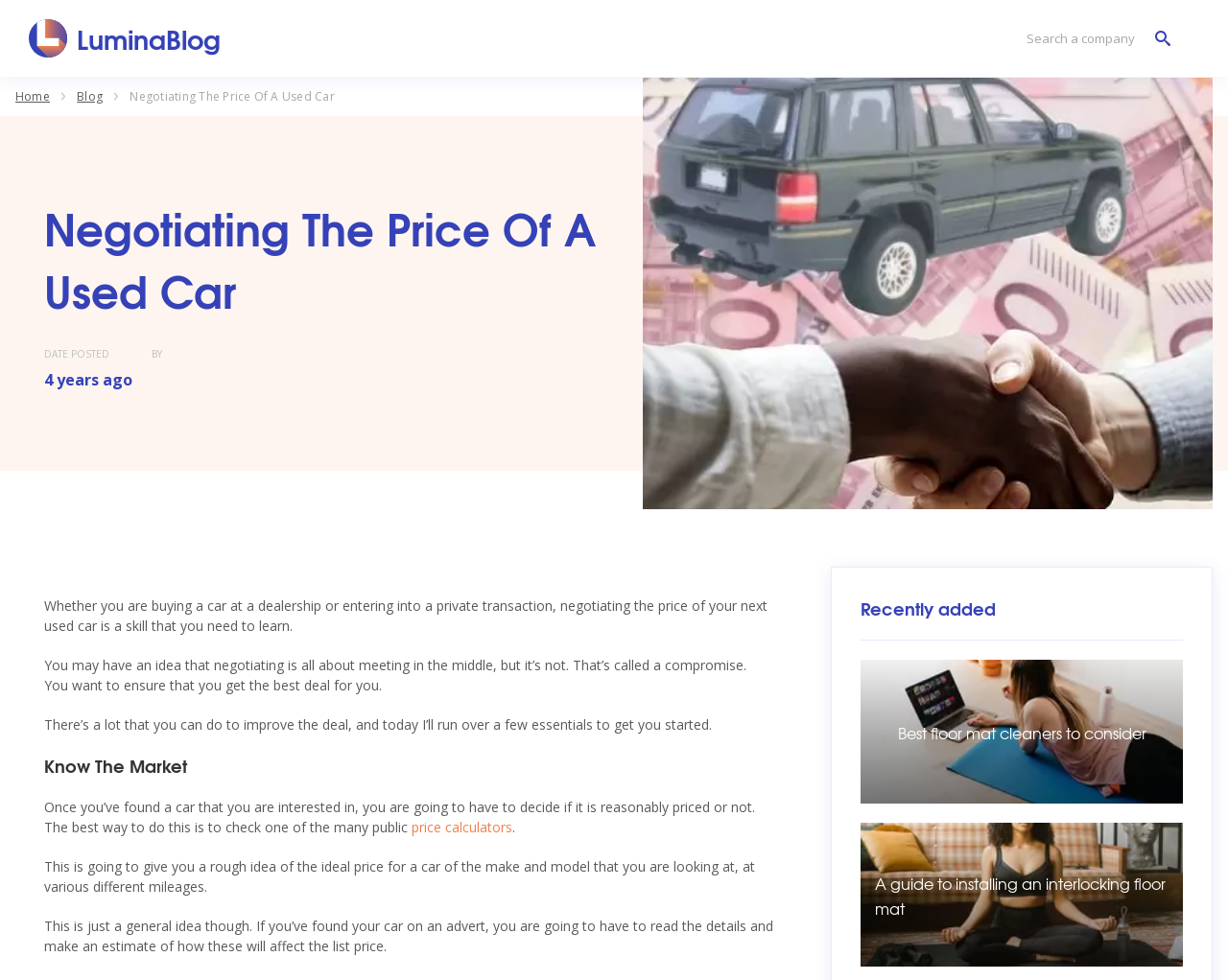Please identify the bounding box coordinates of the clickable area that will fulfill the following instruction: "Go to LuminaBlog". The coordinates should be in the format of four float numbers between 0 and 1, i.e., [left, top, right, bottom].

[0.023, 0.0, 0.18, 0.078]